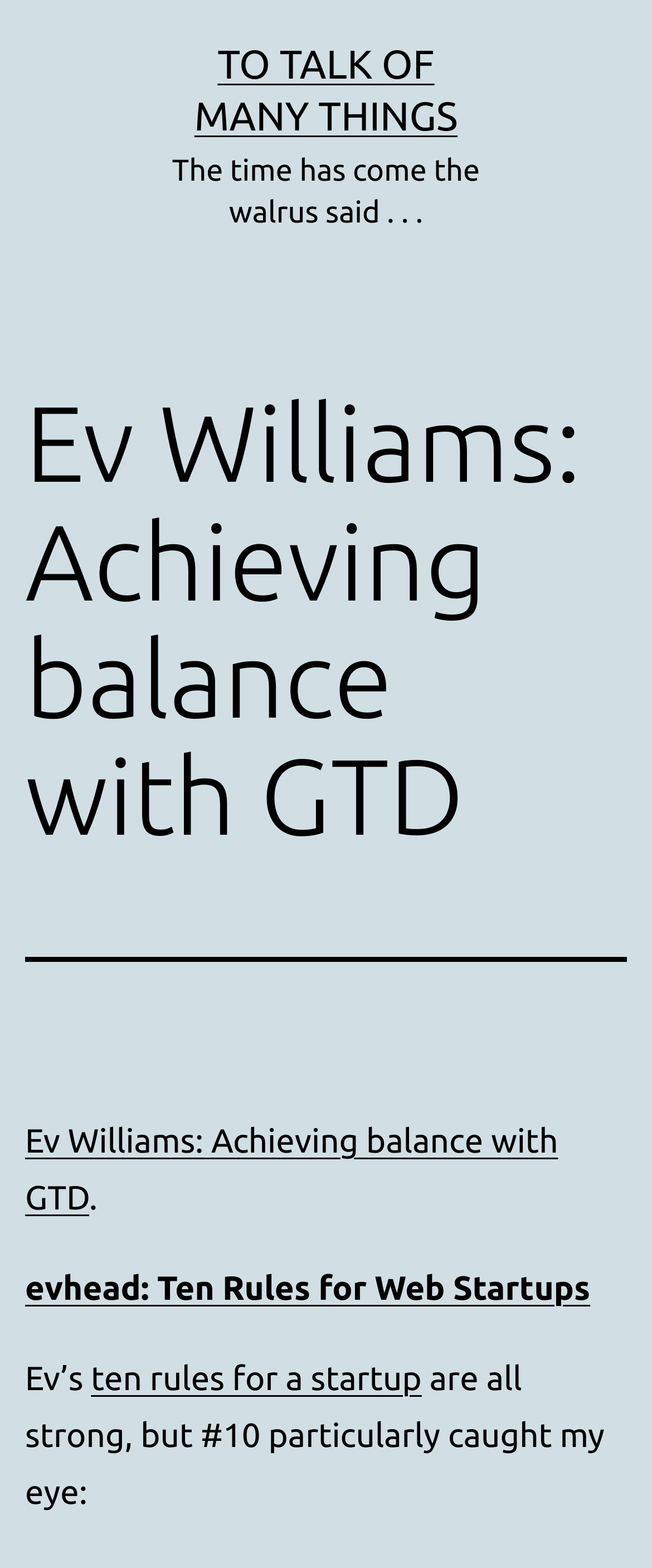Describe all significant elements and features of the webpage.

The webpage appears to be a blog post or article page. At the top, there is a link titled "TO TALK OF MANY THINGS" positioned roughly in the middle of the page. Below this link, there is a quote "The time has come the walrus said..." which spans about two-thirds of the page width.

The main content of the page is divided into sections, with a header that reads "Ev Williams: Achieving balance with GTD" positioned at the top-left corner of the content area. This header is followed by a link with the same title, positioned below it. A period (.) is placed to the right of the link.

Further down, there are three links in a row, with the first one titled "evhead: Ten Rules for Web Startups", the second one titled "ten rules for a startup", and the third one not explicitly titled. These links are accompanied by short phrases of text, including "Ev's" and "are all strong, but #10 particularly caught my eye:". The text and links are arranged in a hierarchical structure, with the main header at the top and the subsequent links and text flowing downwards.